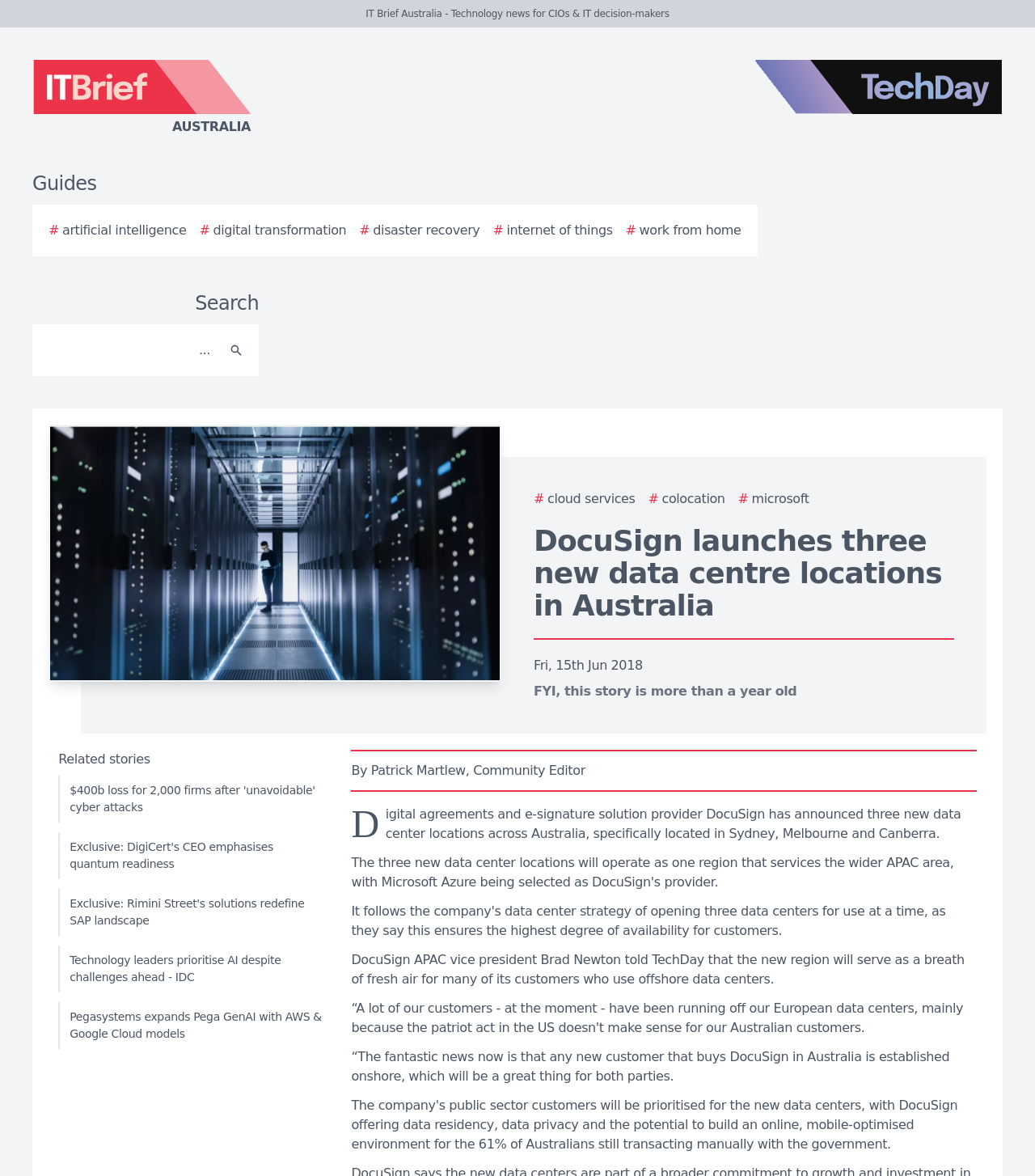What are the three cities where the new data centre locations are located?
Please look at the screenshot and answer using one word or phrase.

Sydney, Melbourne, and Canberra